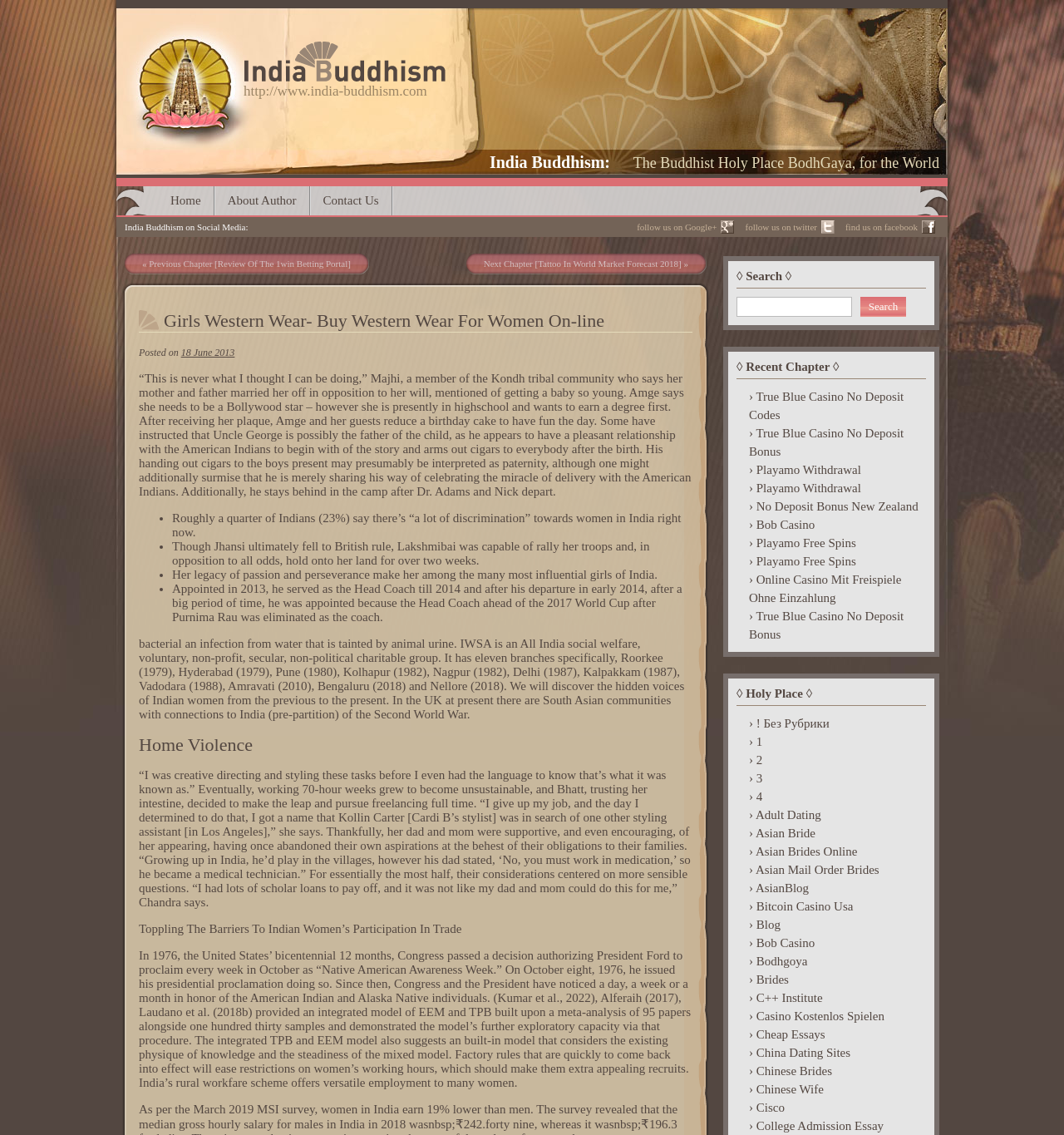Find the bounding box coordinates of the element to click in order to complete this instruction: "Click the 'About Author' link". The bounding box coordinates must be four float numbers between 0 and 1, denoted as [left, top, right, bottom].

[0.202, 0.164, 0.292, 0.19]